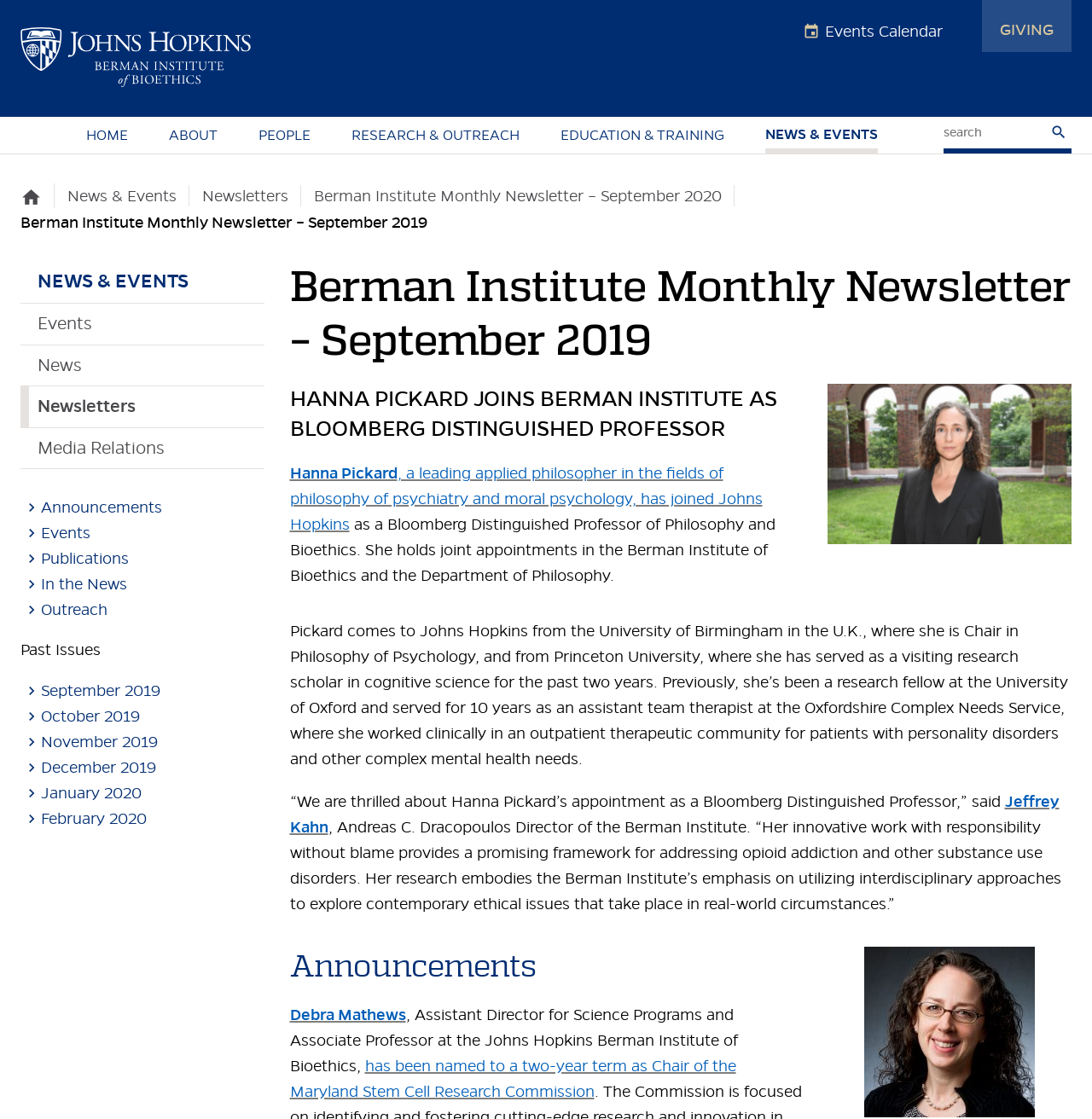Identify the bounding box coordinates for the element that needs to be clicked to fulfill this instruction: "Search for something". Provide the coordinates in the format of four float numbers between 0 and 1: [left, top, right, bottom].

[0.864, 0.104, 0.958, 0.132]